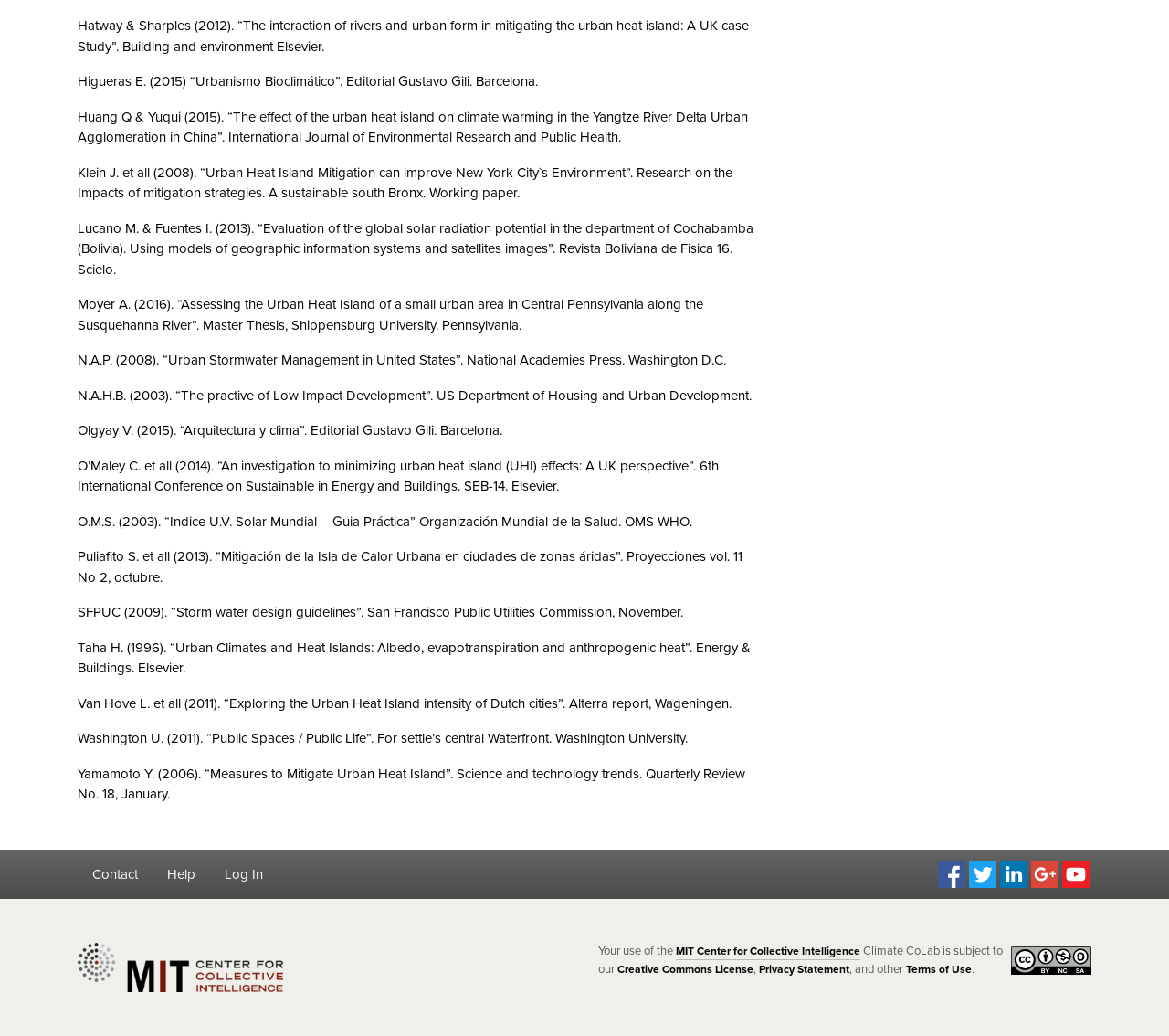How many navigation links are there at the top of the webpage?
Please provide a single word or phrase as your answer based on the screenshot.

3